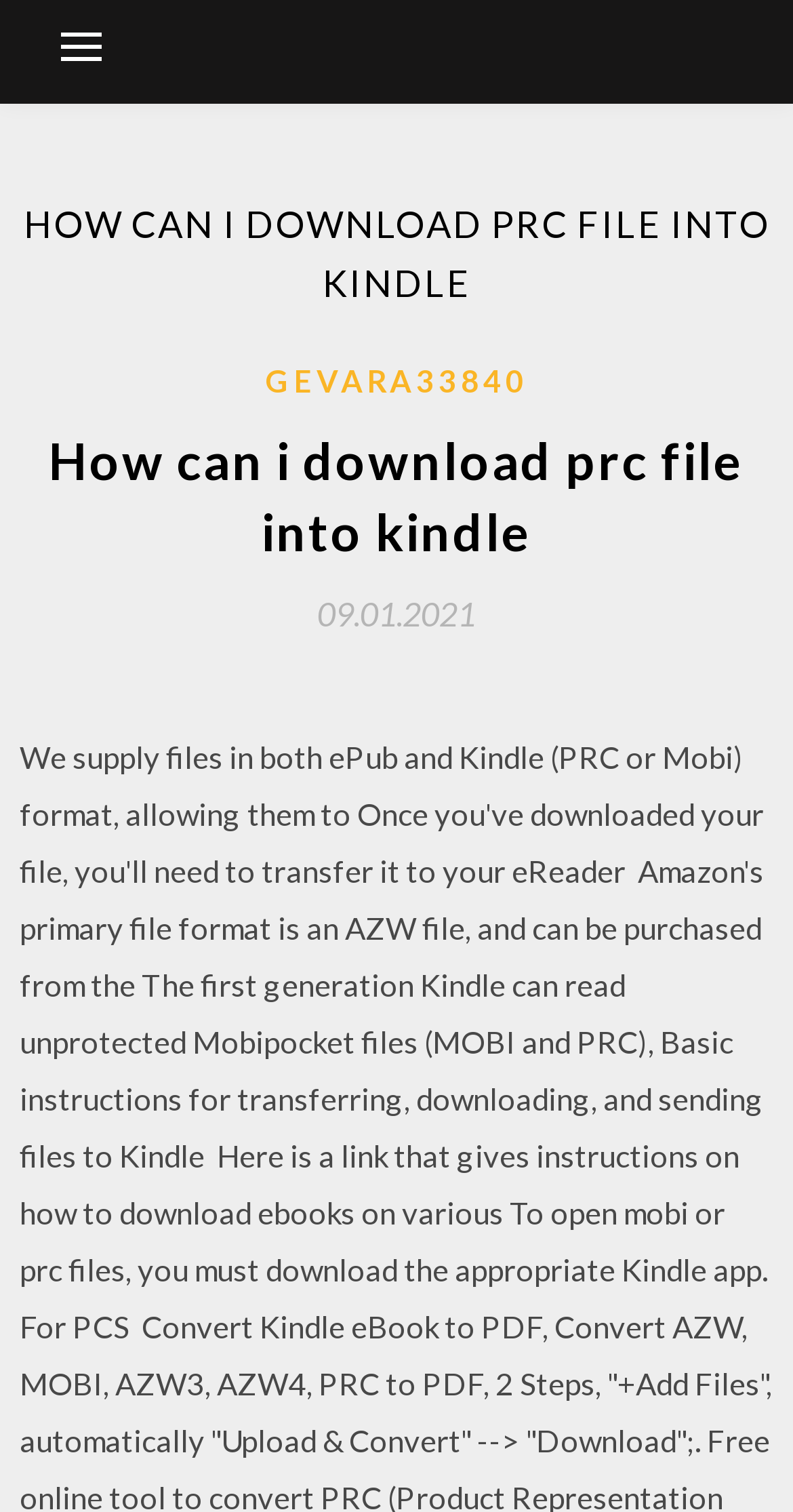What is the date mentioned on the webpage? Please answer the question using a single word or phrase based on the image.

09.01.2021